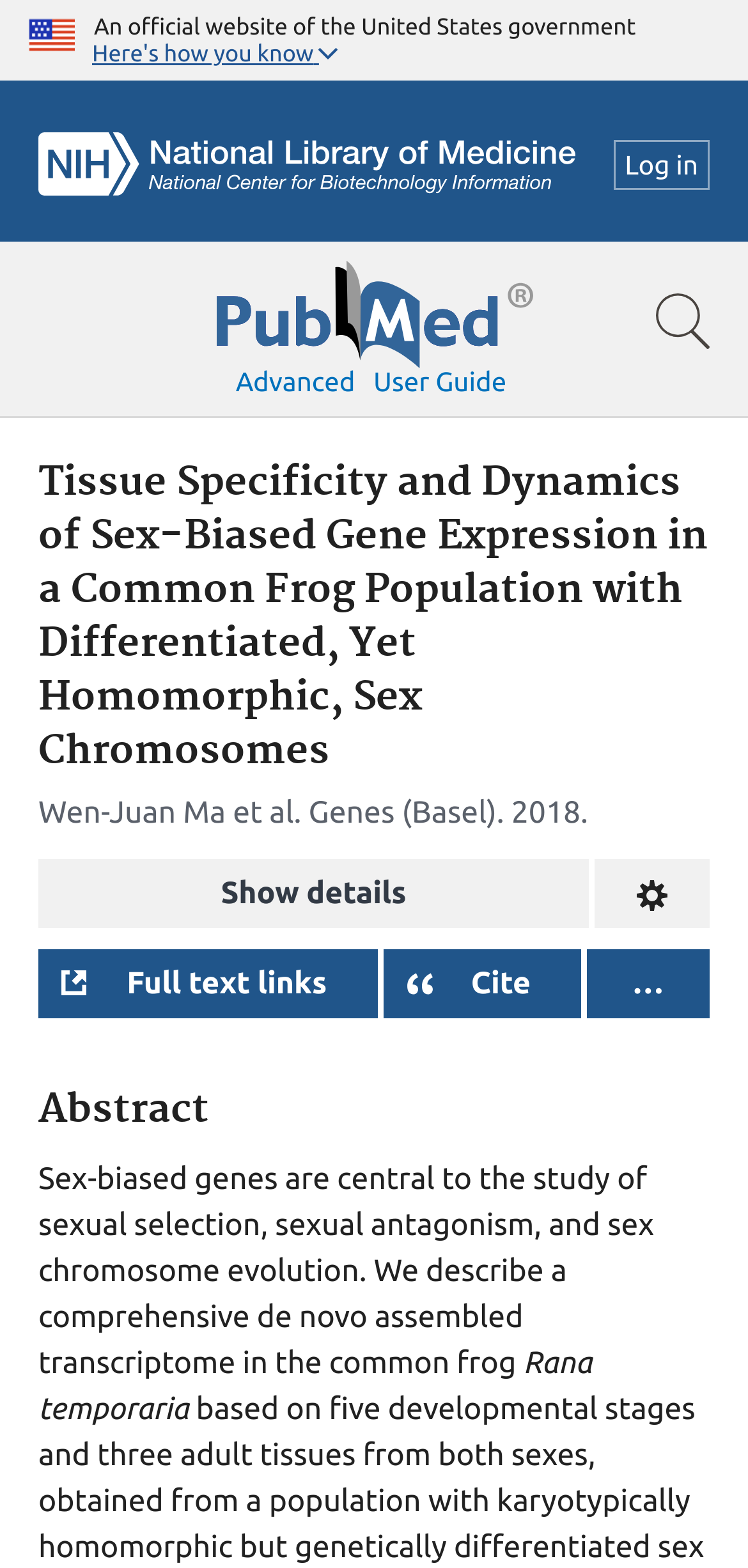Review the image closely and give a comprehensive answer to the question: What is the purpose of the 'Show details' button?

I inferred the purpose of the button by its location and context. It is placed below the author and publication information, and its text suggests that it will reveal more information about the article.